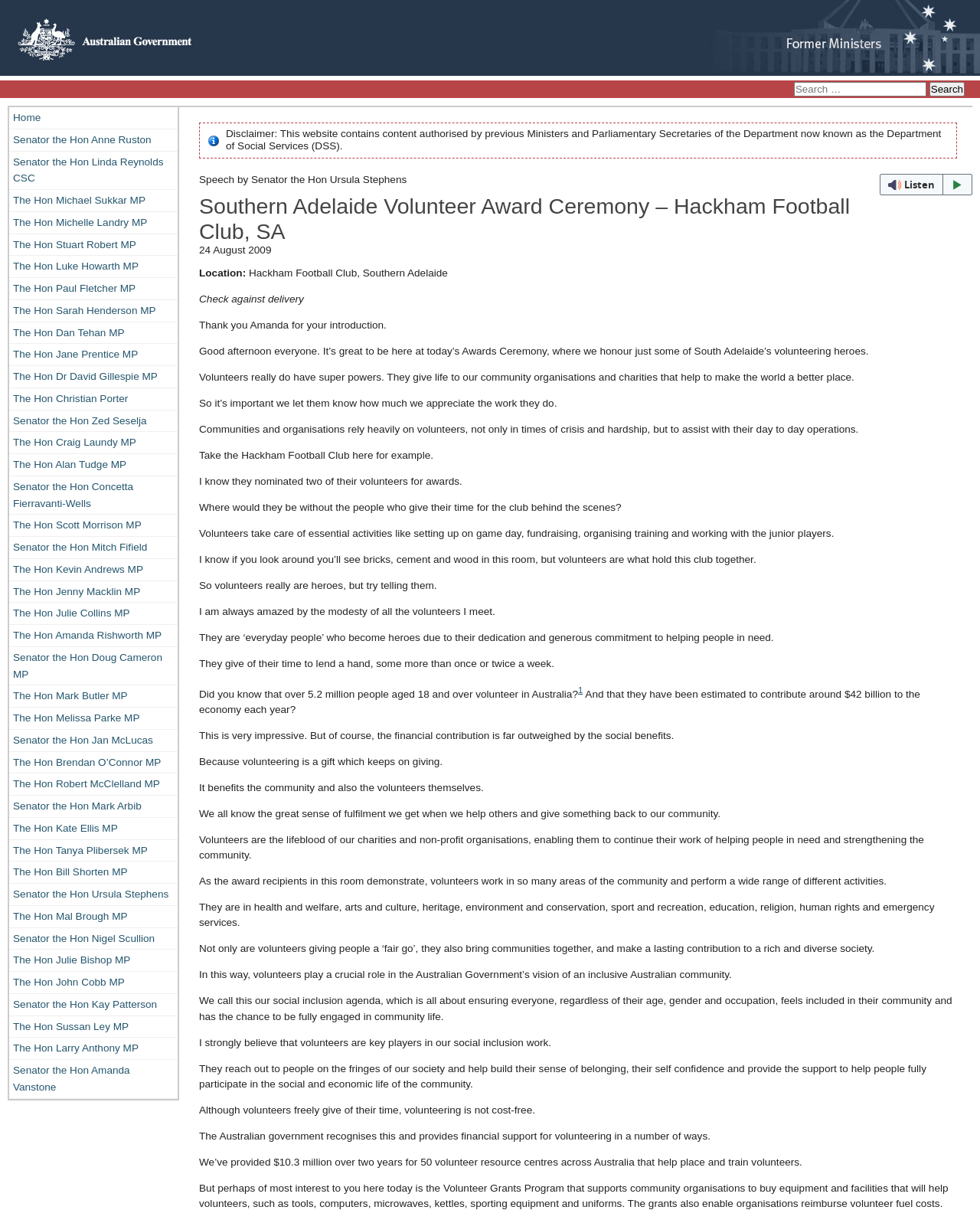Give a one-word or short-phrase answer to the following question: 
Who is the speaker of the speech?

Senator the Hon Ursula Stephens